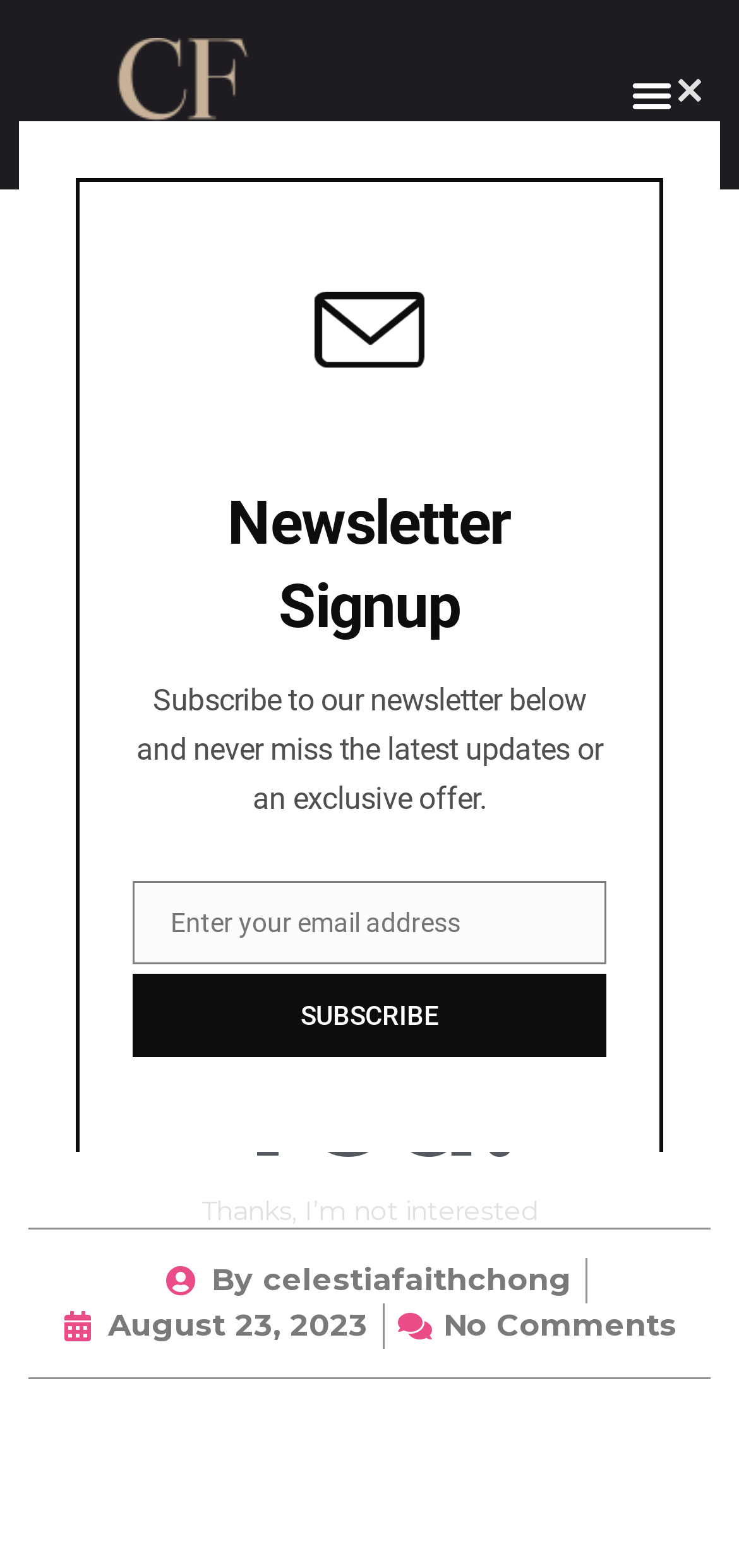Given the element description "No Comments" in the screenshot, predict the bounding box coordinates of that UI element.

[0.538, 0.831, 0.915, 0.86]